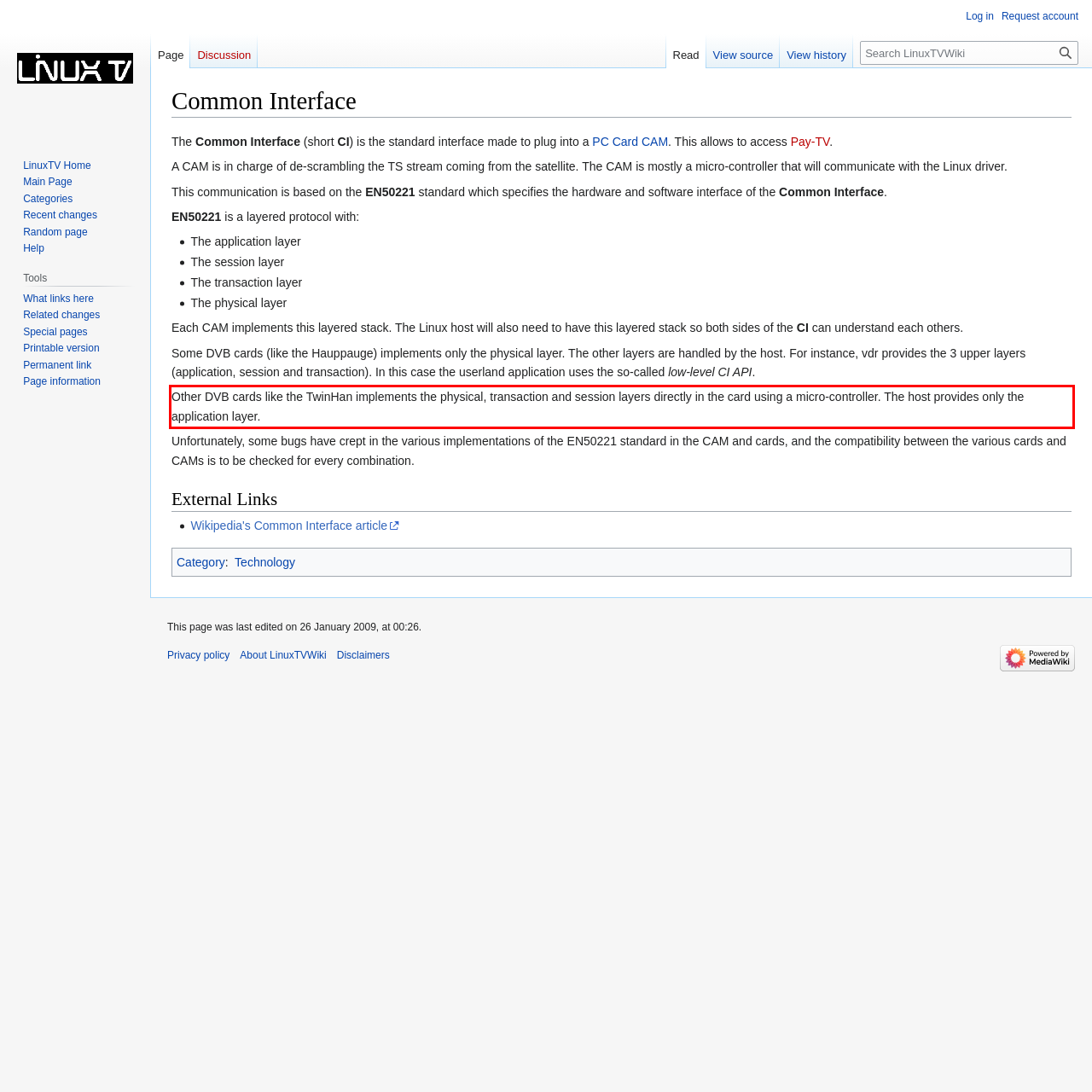Given a screenshot of a webpage with a red bounding box, extract the text content from the UI element inside the red bounding box.

Other DVB cards like the TwinHan implements the physical, transaction and session layers directly in the card using a micro-controller. The host provides only the application layer.